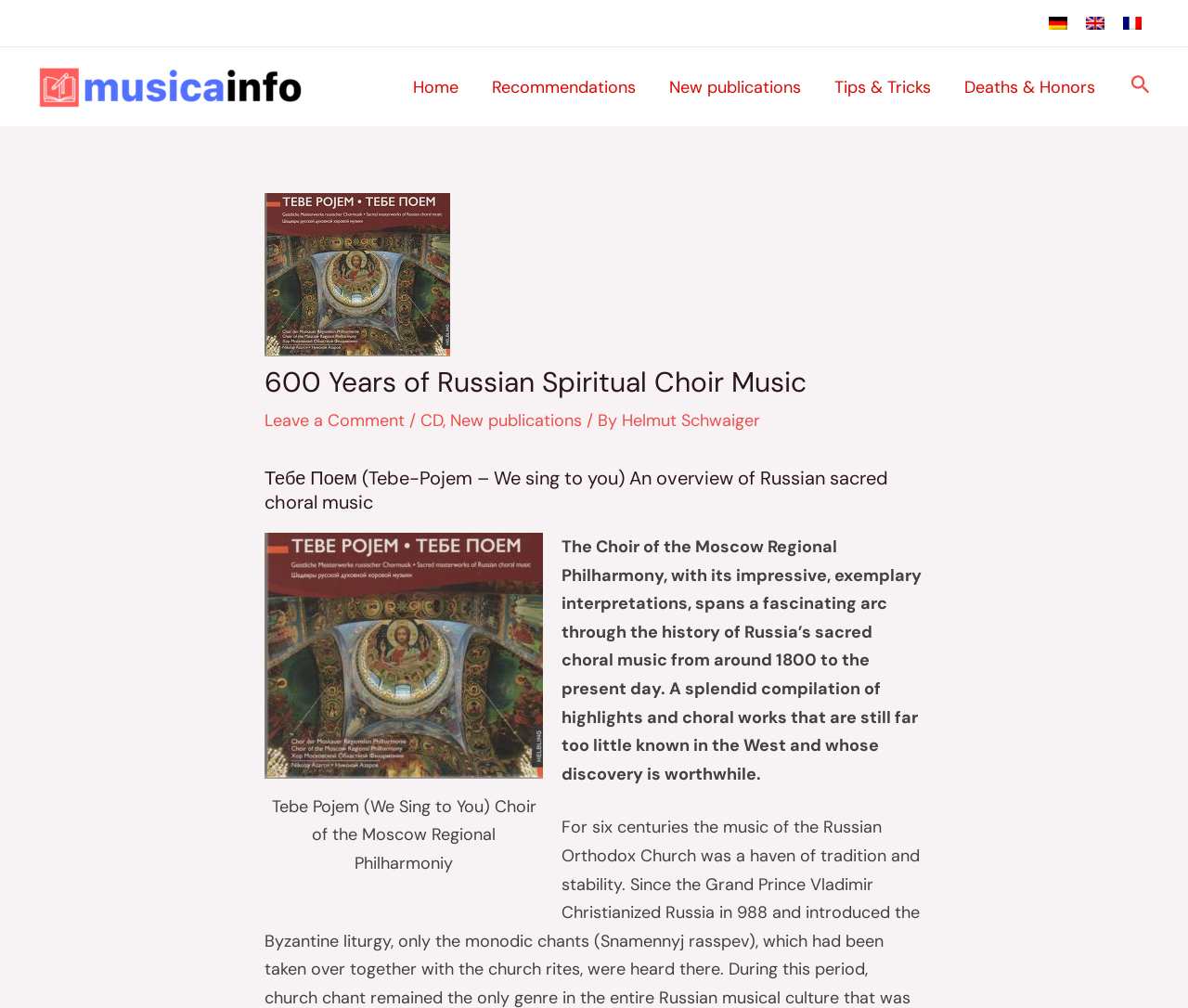Please specify the bounding box coordinates in the format (top-left x, top-left y, bottom-right x, bottom-right y), with all values as floating point numbers between 0 and 1. Identify the bounding box of the UI element described by: alt="musicainfo.blog"

[0.031, 0.074, 0.255, 0.096]